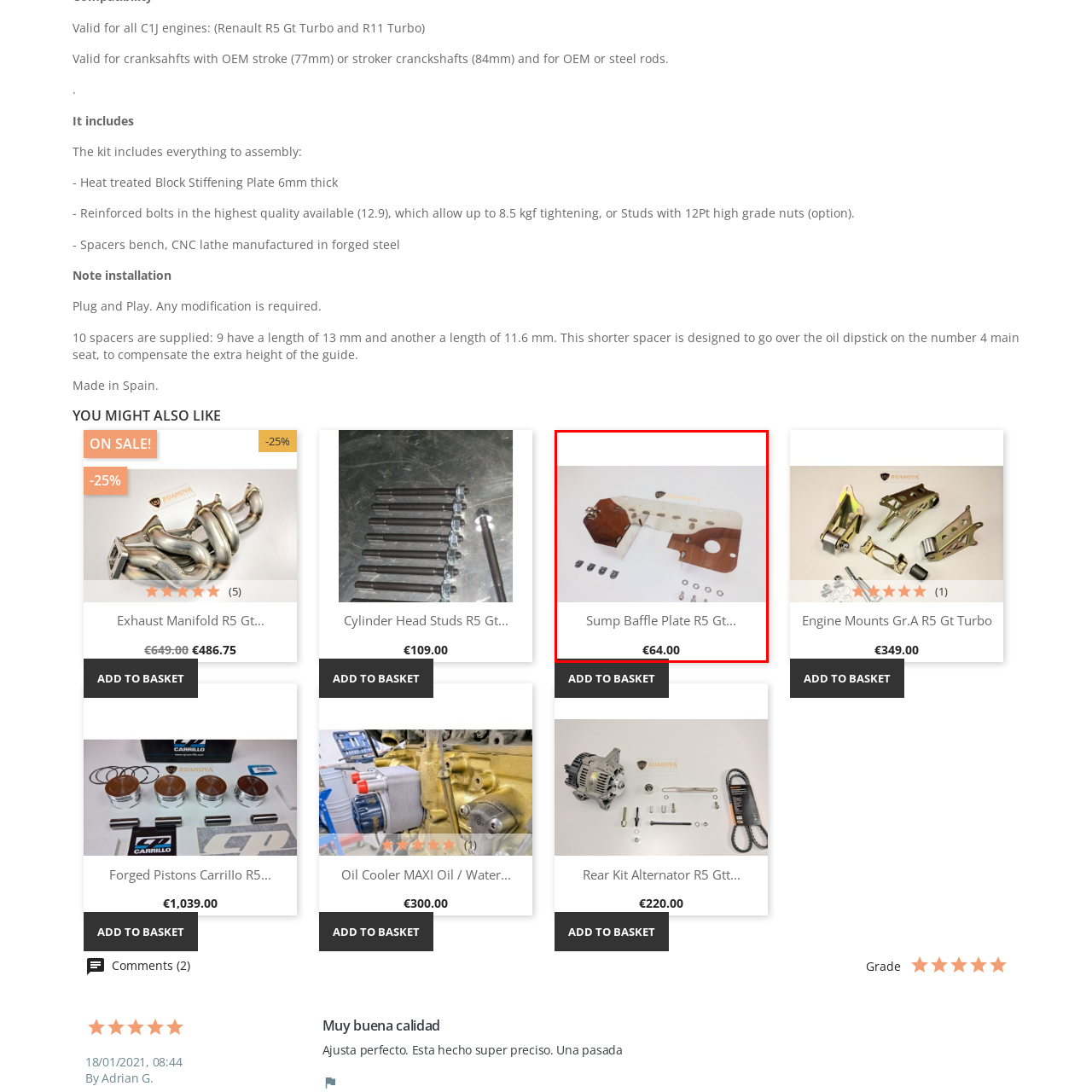Inspect the image outlined by the red box and answer the question using a single word or phrase:
How much does the Sump Baffle Plate cost?

€64.00